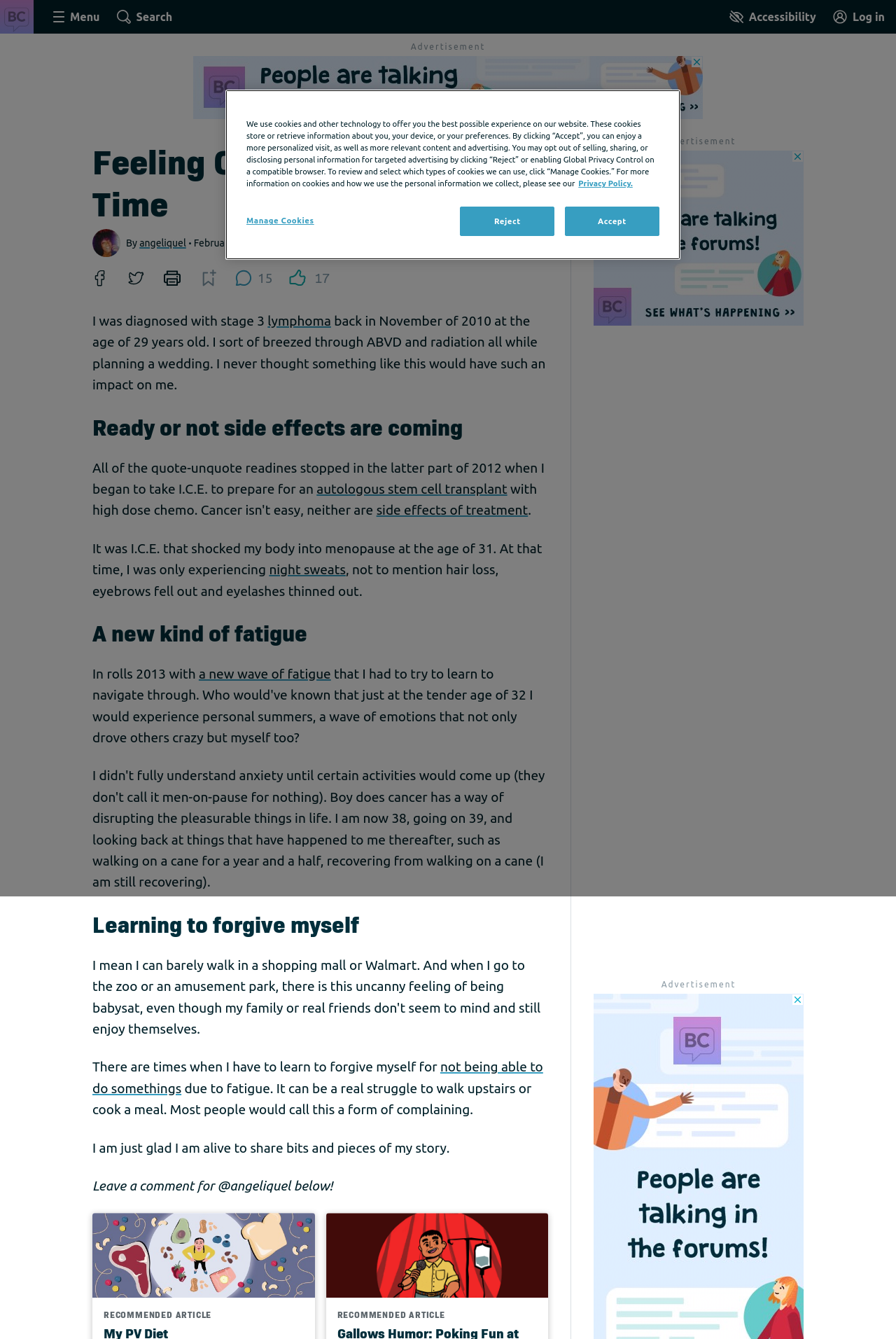Determine the coordinates of the bounding box that should be clicked to complete the instruction: "Click the site wide search button". The coordinates should be represented by four float numbers between 0 and 1: [left, top, right, bottom].

[0.127, 0.0, 0.195, 0.025]